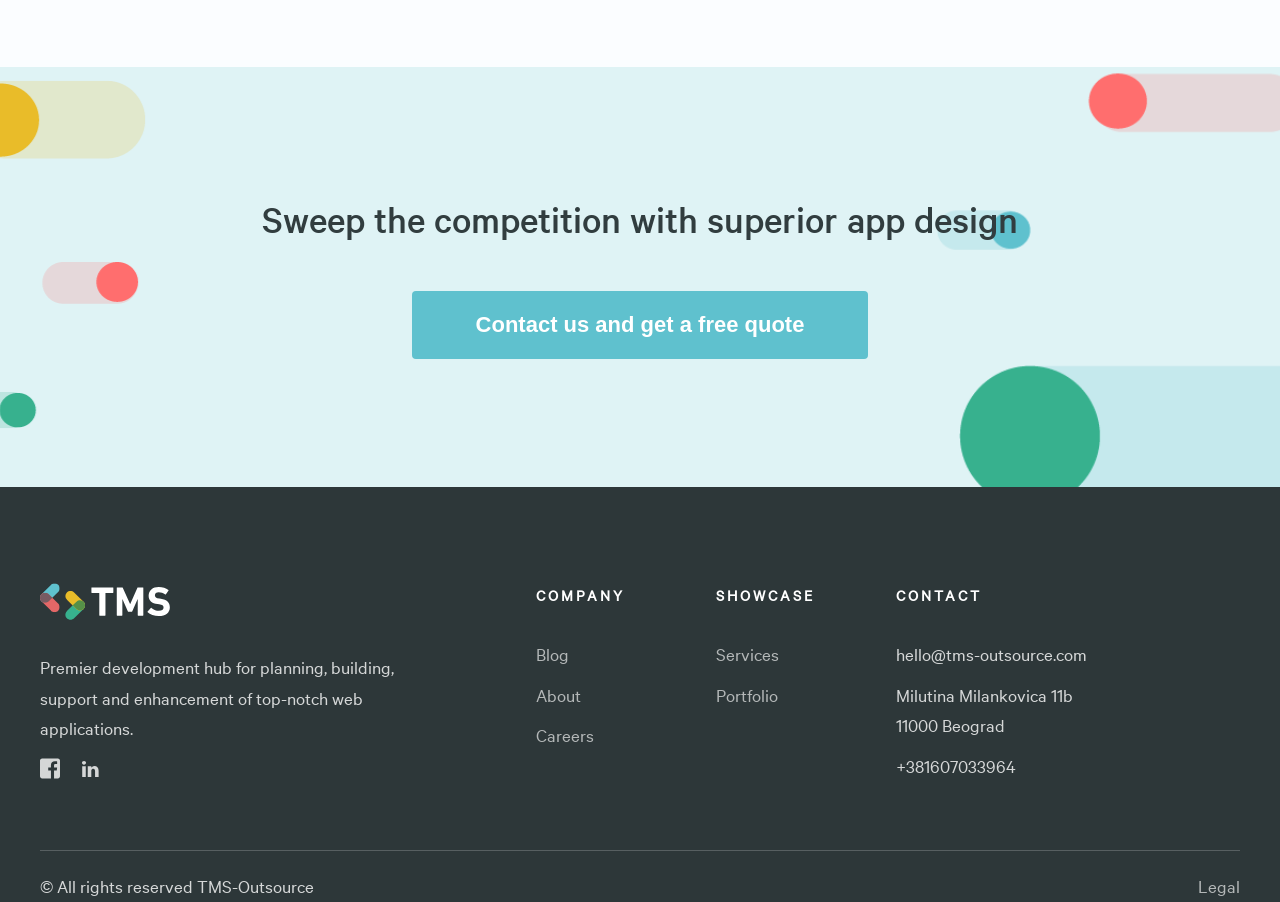What is the company's email address?
Look at the webpage screenshot and answer the question with a detailed explanation.

I found the email address by looking at the 'CONTACT' section of the webpage, where it is listed as a link.